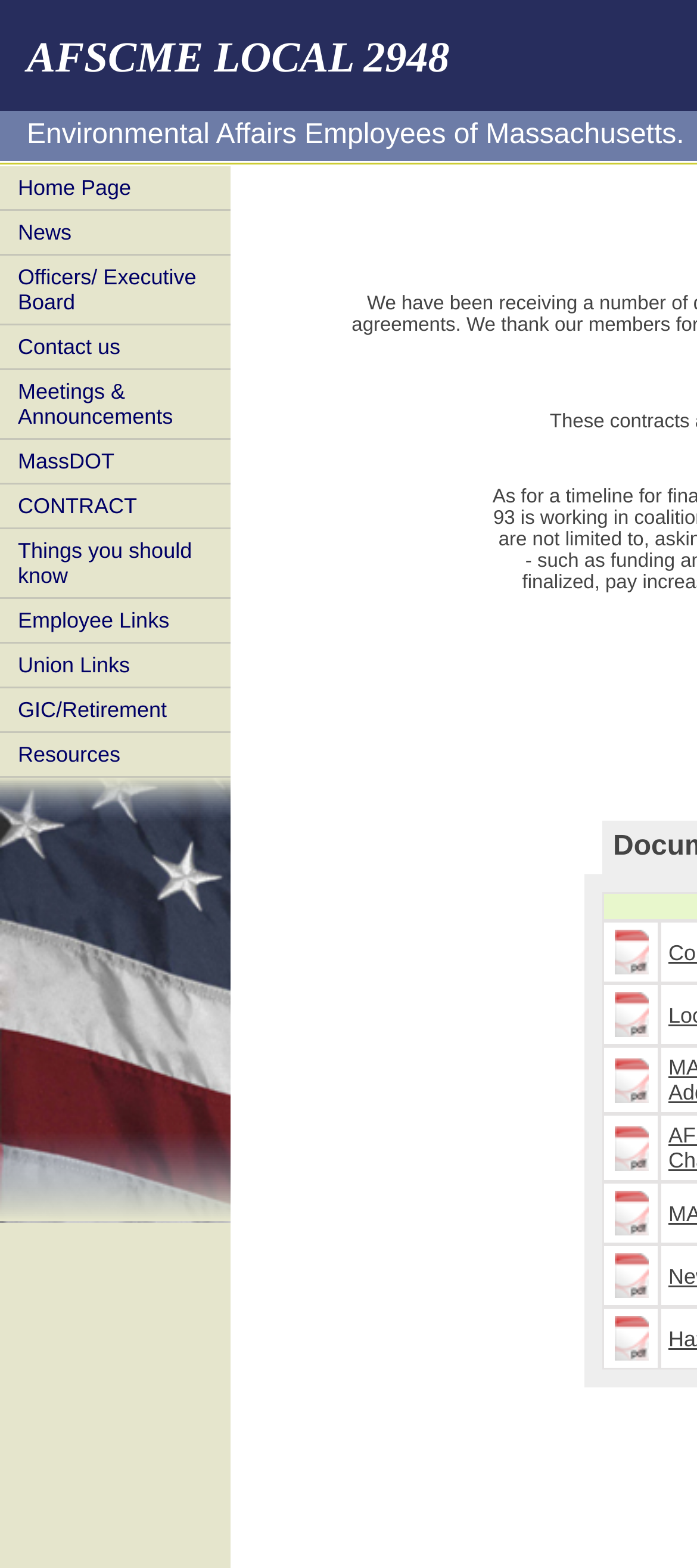Please identify the bounding box coordinates of the clickable area that will fulfill the following instruction: "Open the menu". The coordinates should be in the format of four float numbers between 0 and 1, i.e., [left, top, right, bottom].

None